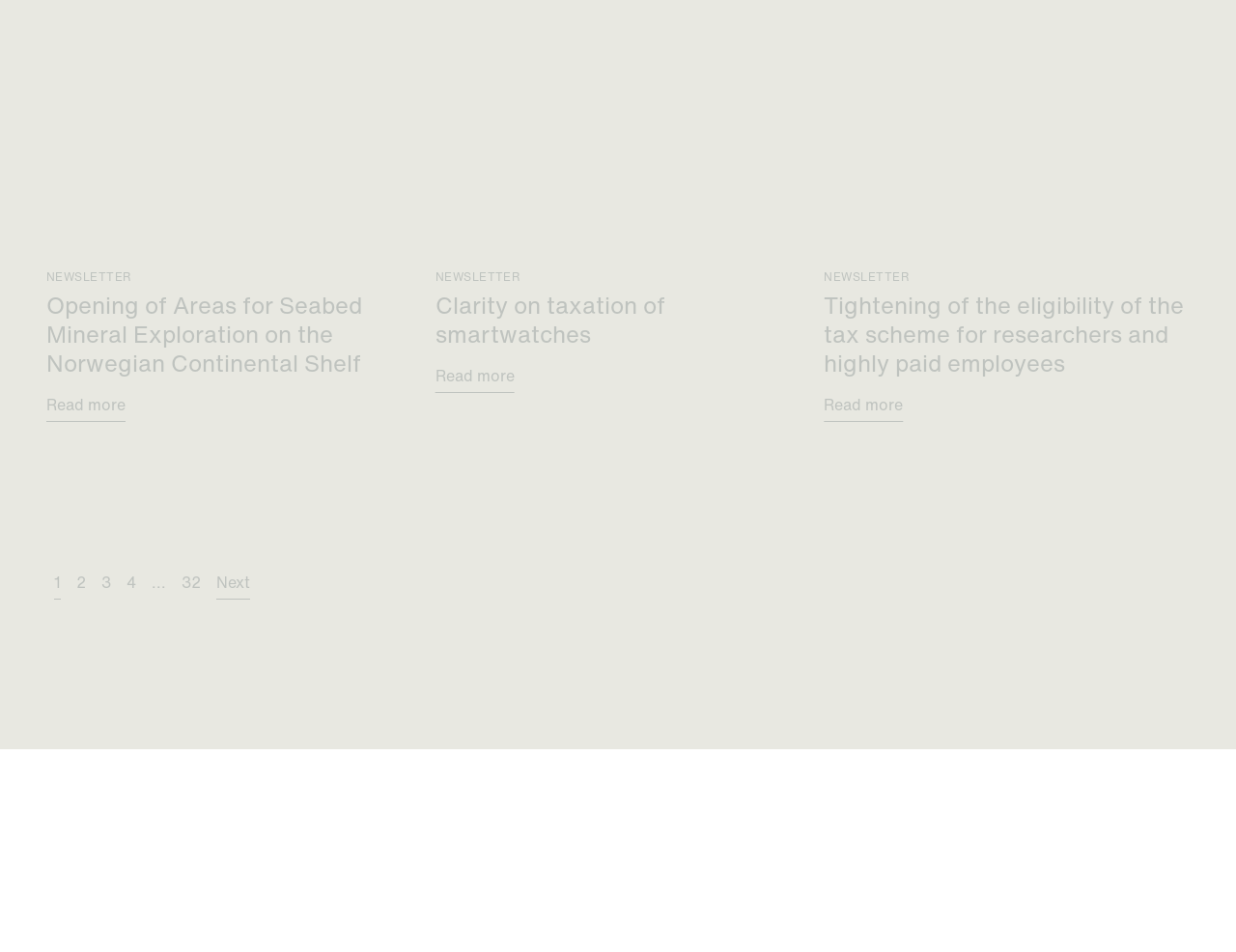What is the topic of the third article?
Please provide a detailed and comprehensive answer to the question.

The third article is about the clarity on taxation of smartwatches, as indicated by the heading 'Clarity on taxation of smartwatches' and the image of a smartwatch on a wrist with a laptop in the background.